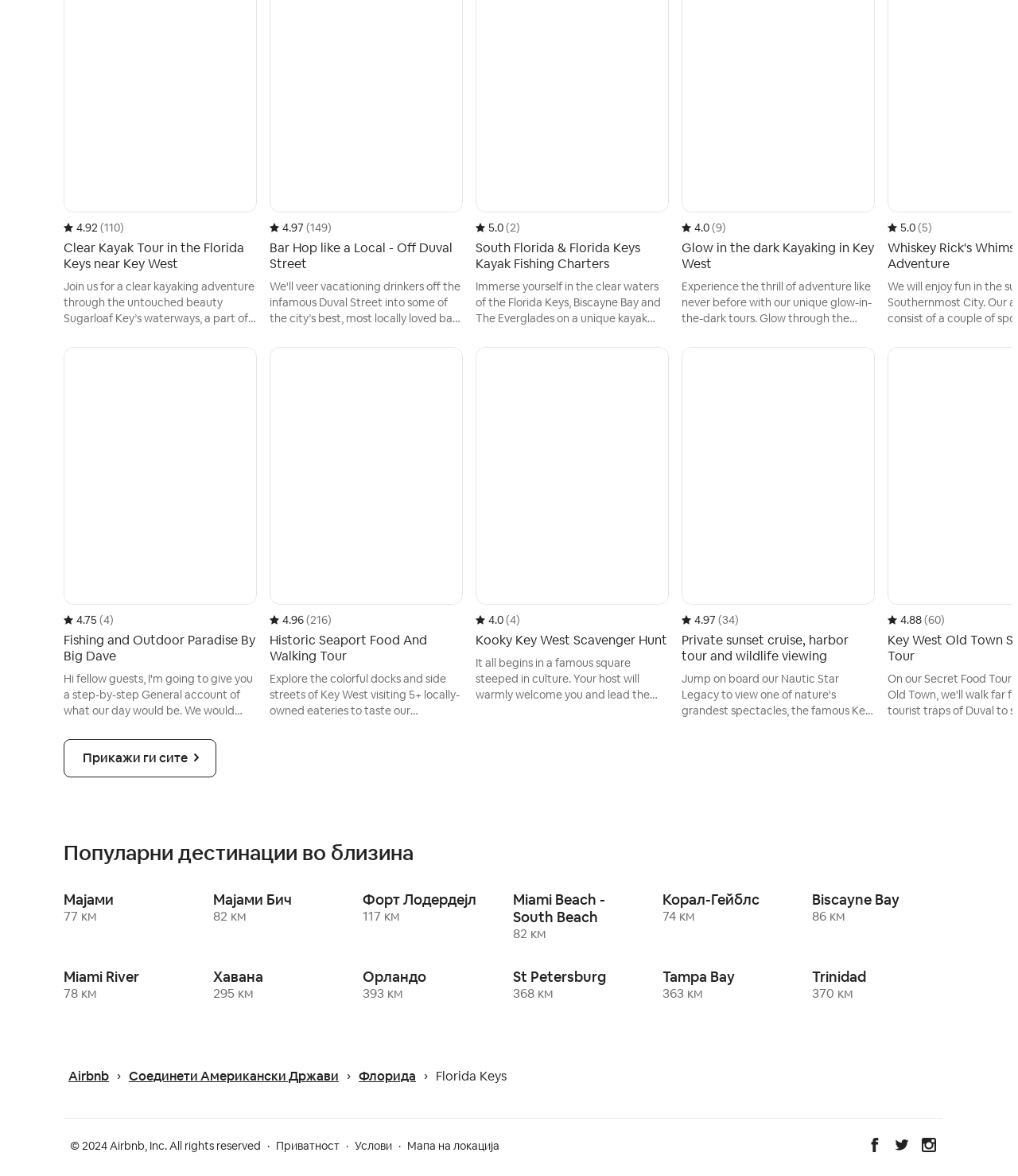How many social media links are there at the bottom of the webpage?
Could you answer the question in a detailed manner, providing as much information as possible?

I counted the number of social media links at the bottom of the webpage, which are 3 in total, including Facebook, Twitter, and Instagram.